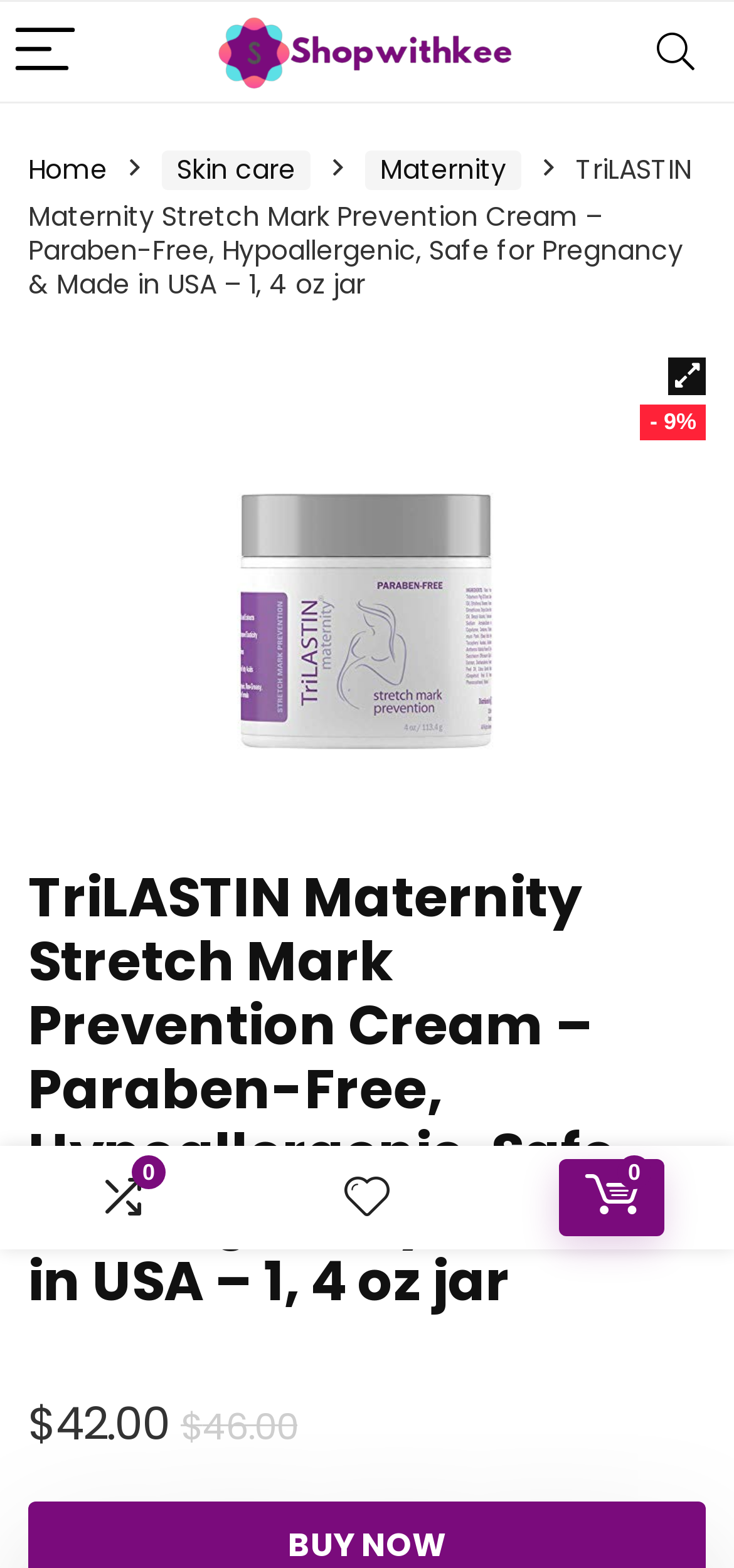What is the price of the product?
Please provide a comprehensive answer based on the contents of the image.

I found the price of the product by looking at the StaticText elements with the contents '$' and '42.00' located at [0.038, 0.888, 0.076, 0.928] and [0.076, 0.888, 0.231, 0.928] respectively. These elements are likely to be part of a price label, and the price is $42.00.